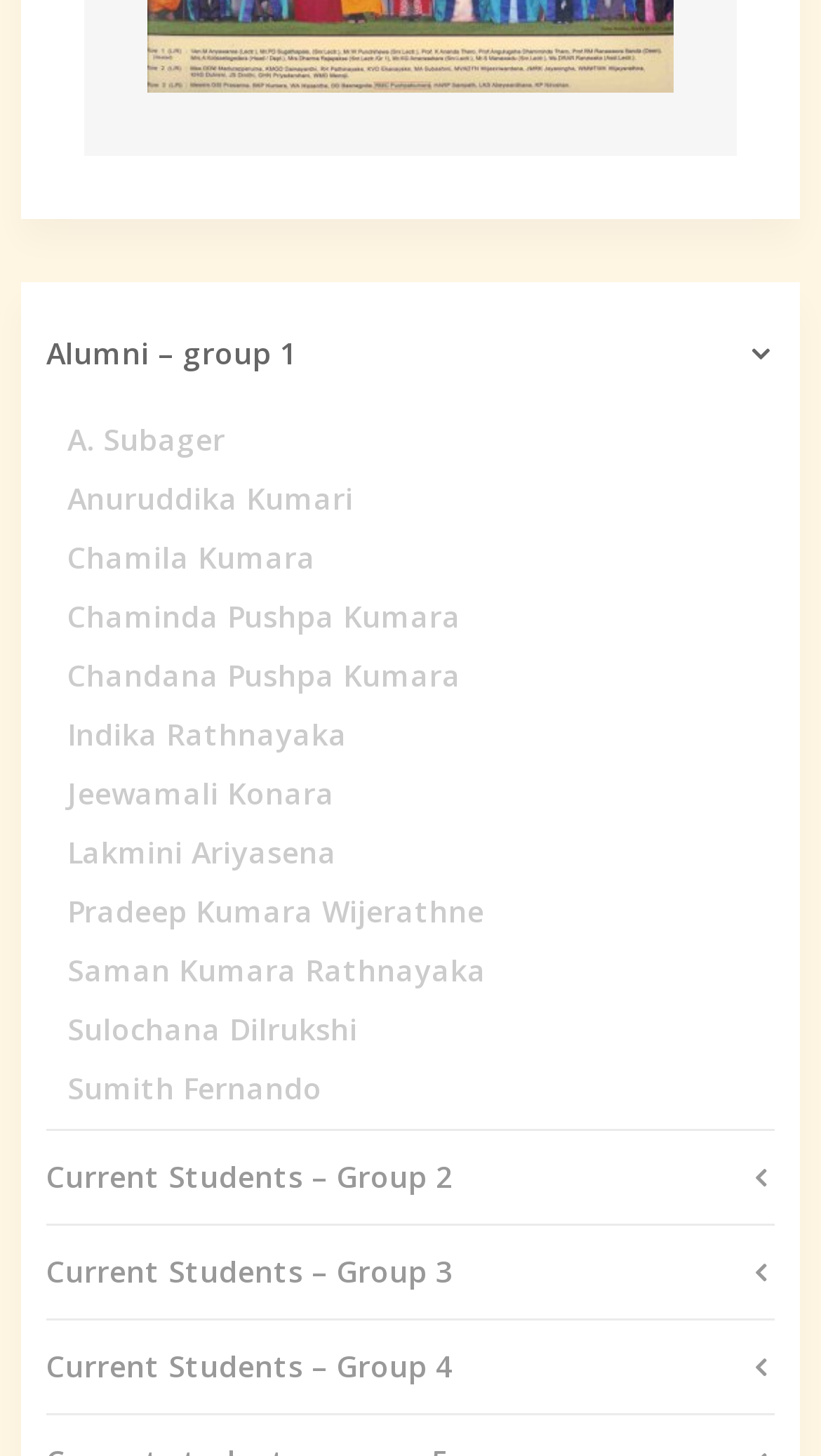Please identify the bounding box coordinates of the area that needs to be clicked to fulfill the following instruction: "Access Current Students – Group 4."

[0.056, 0.905, 0.944, 0.97]